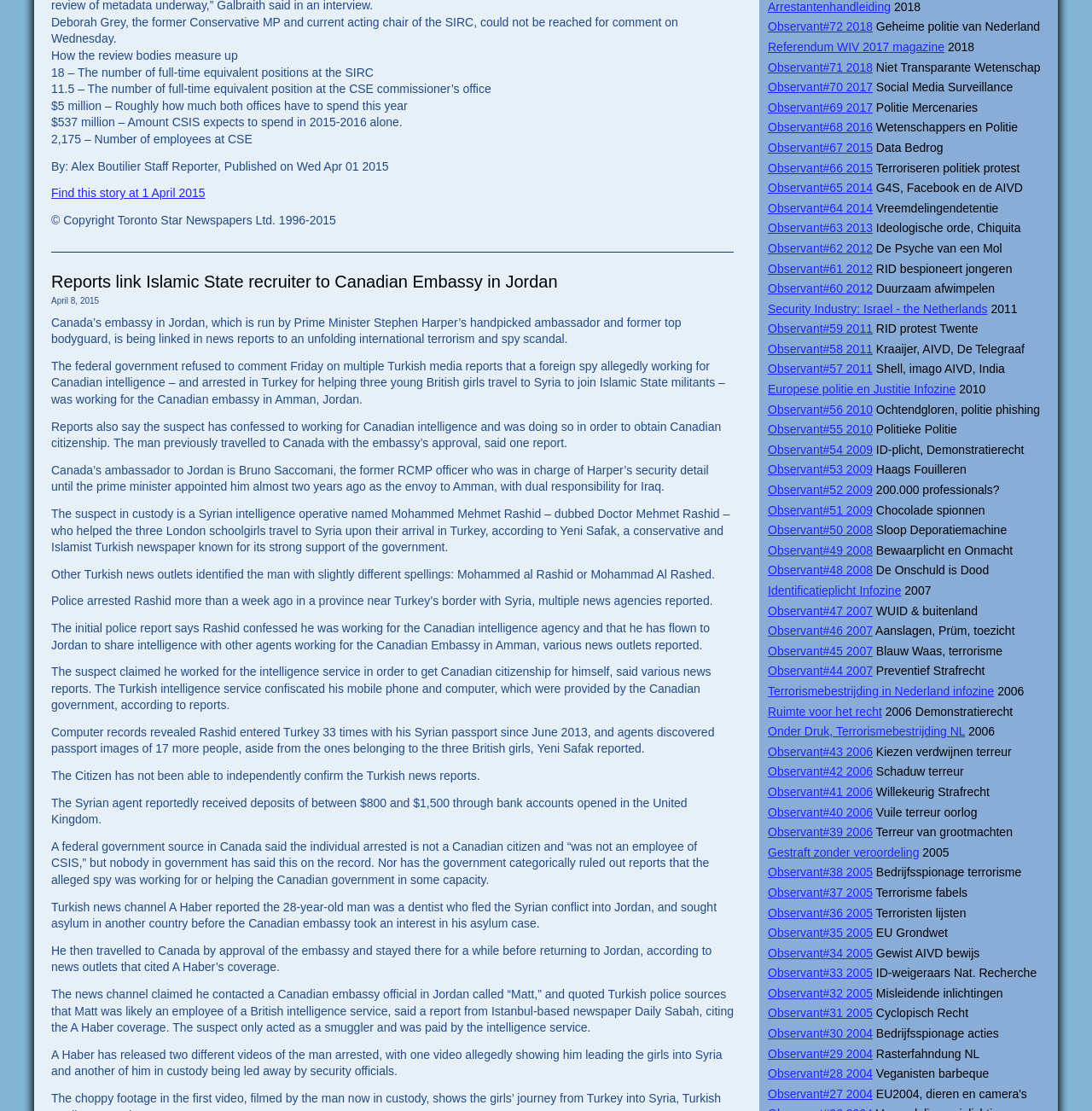Mark the bounding box of the element that matches the following description: "Terrorismebestrijding in Nederland infozine".

[0.703, 0.616, 0.91, 0.628]